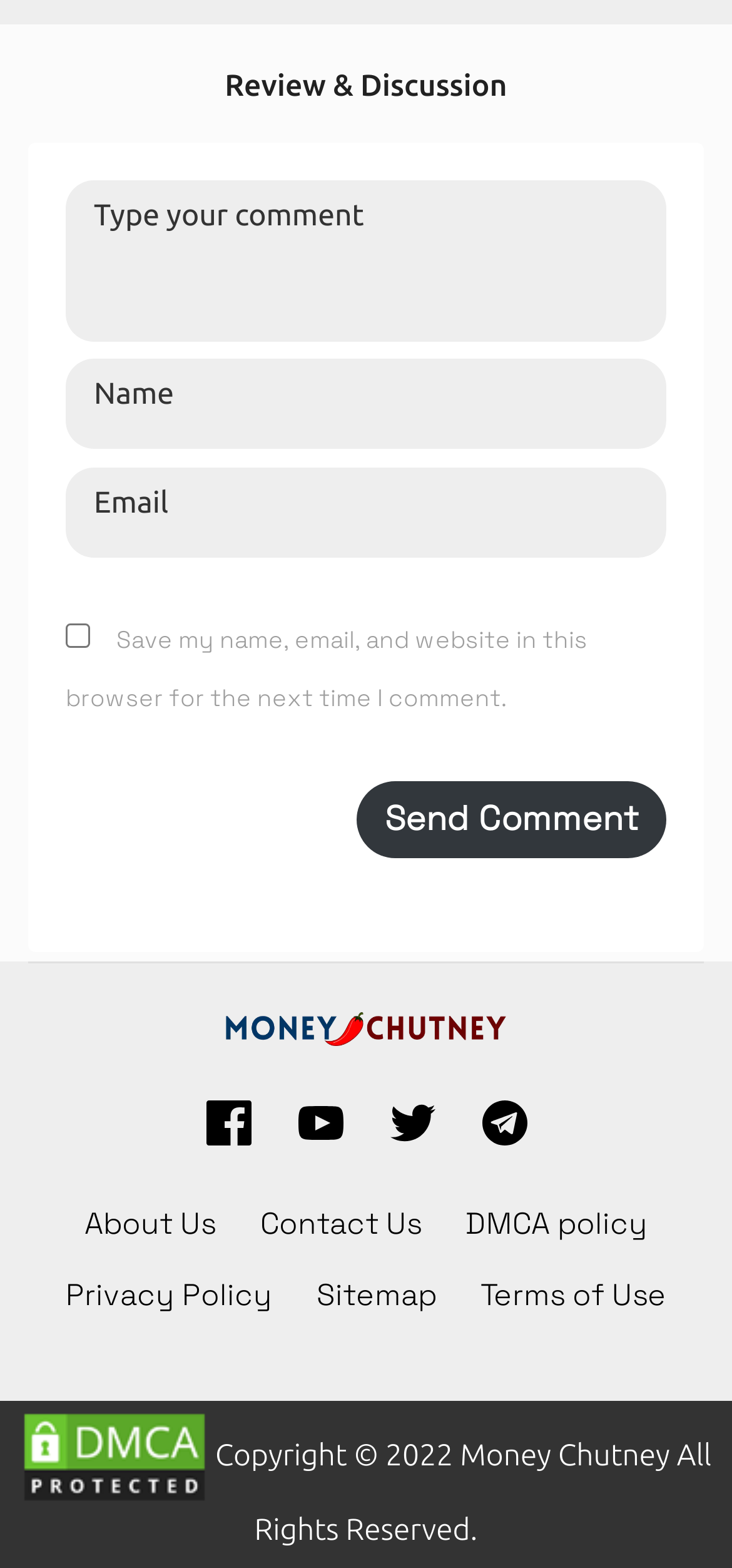Predict the bounding box for the UI component with the following description: "https://journals.lww.com/co-otolaryngology/Abstract/2011/06000/Vitamin_D__immunomodulation_of_asthma,_allergic.17.aspx".

None